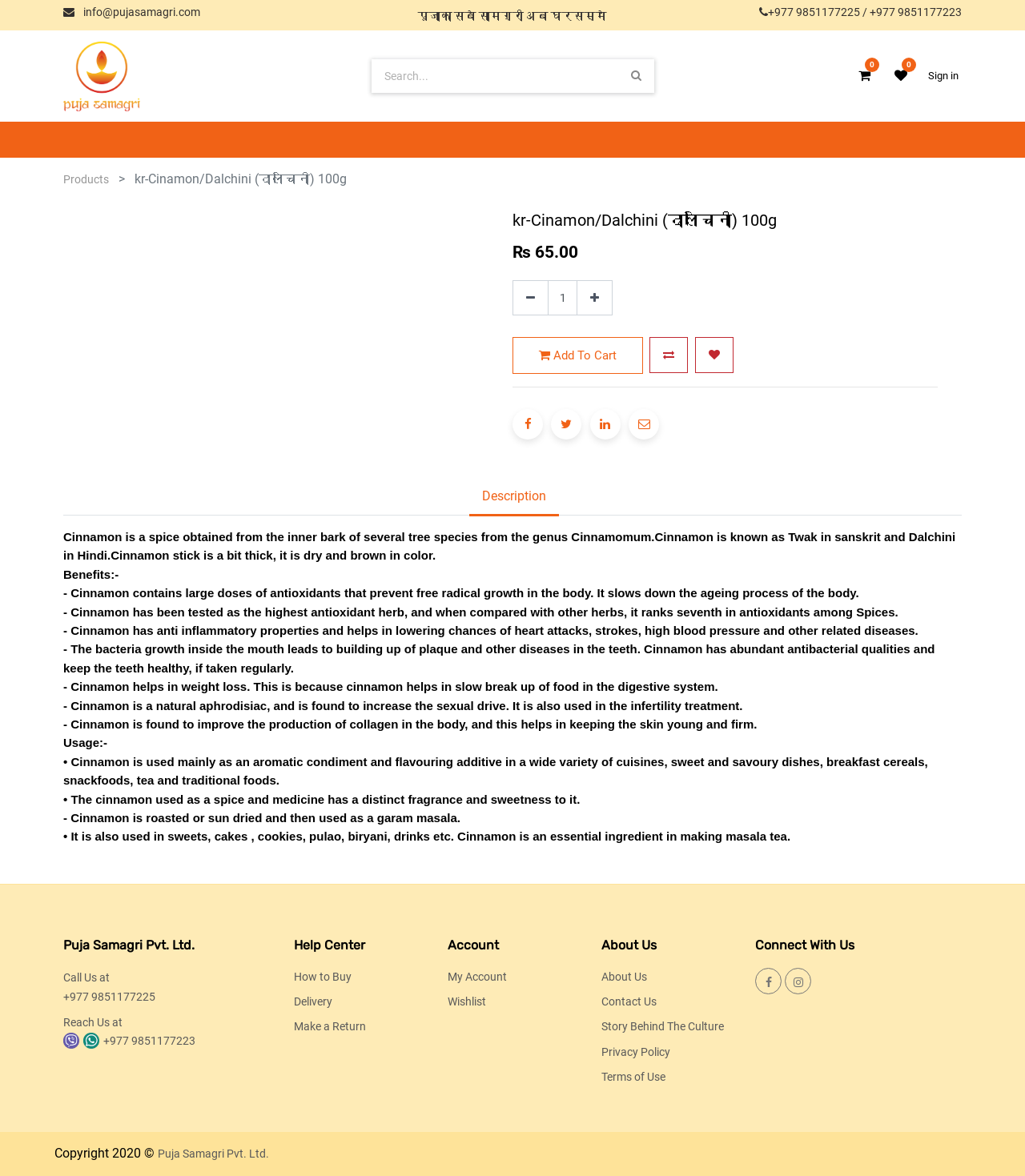Can you identify the bounding box coordinates of the clickable region needed to carry out this instruction: 'Click Pam's News'? The coordinates should be four float numbers within the range of 0 to 1, stated as [left, top, right, bottom].

None